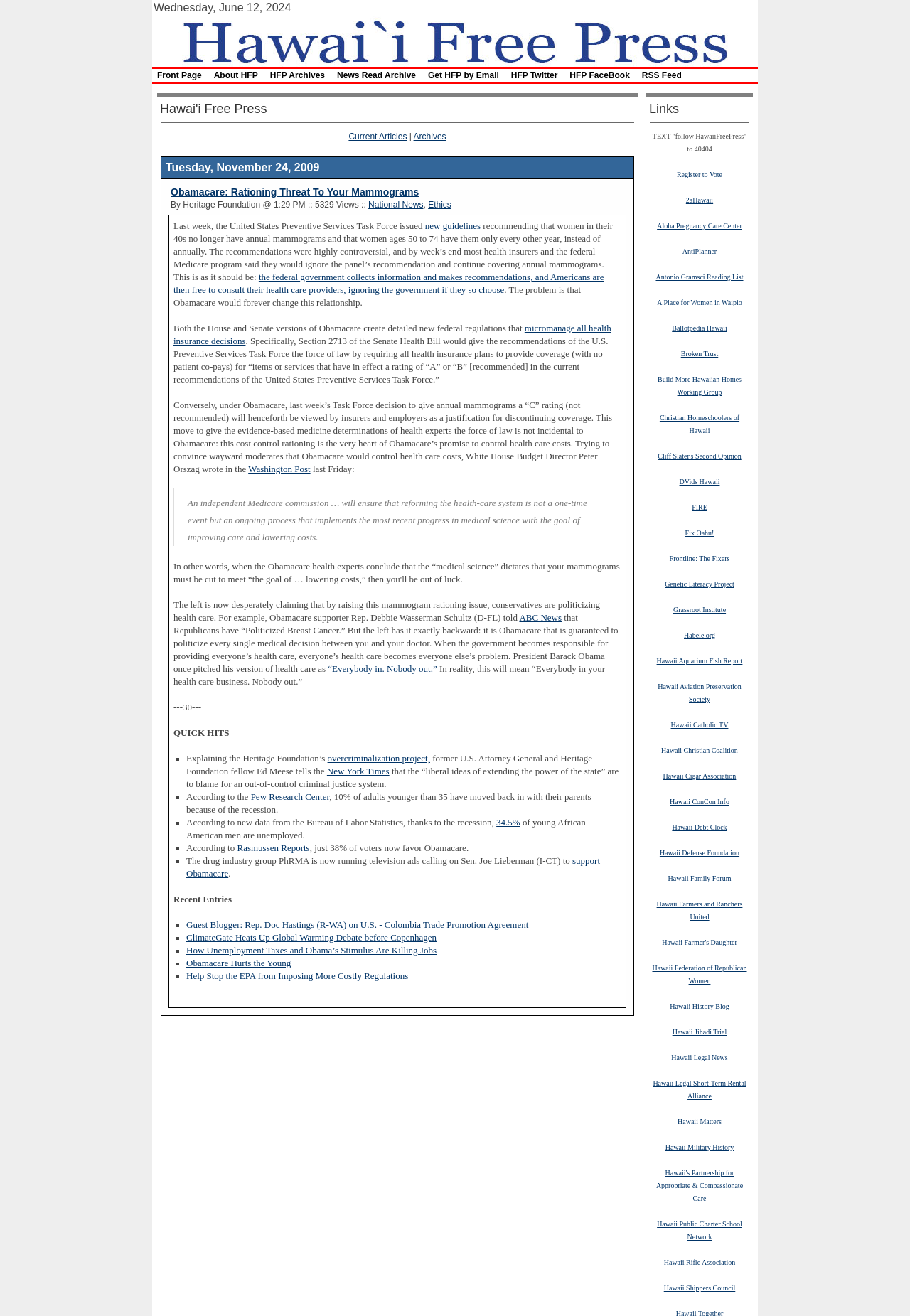Find the bounding box coordinates of the clickable area required to complete the following action: "Read the article about mammograms and Obamacare".

[0.184, 0.162, 0.69, 0.767]